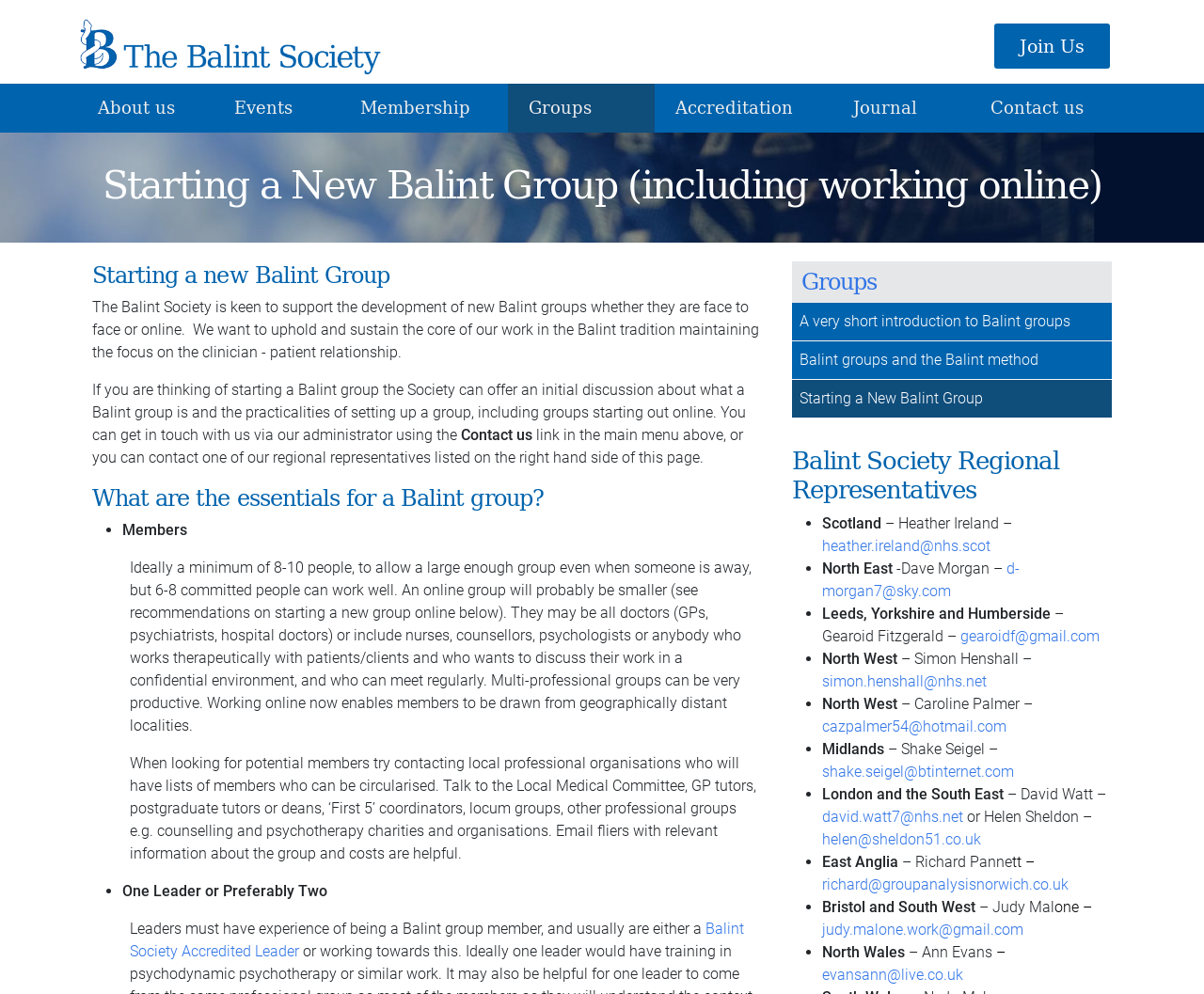How can one contact regional representatives of the Balint Society?
Refer to the image and provide a concise answer in one word or phrase.

Via email